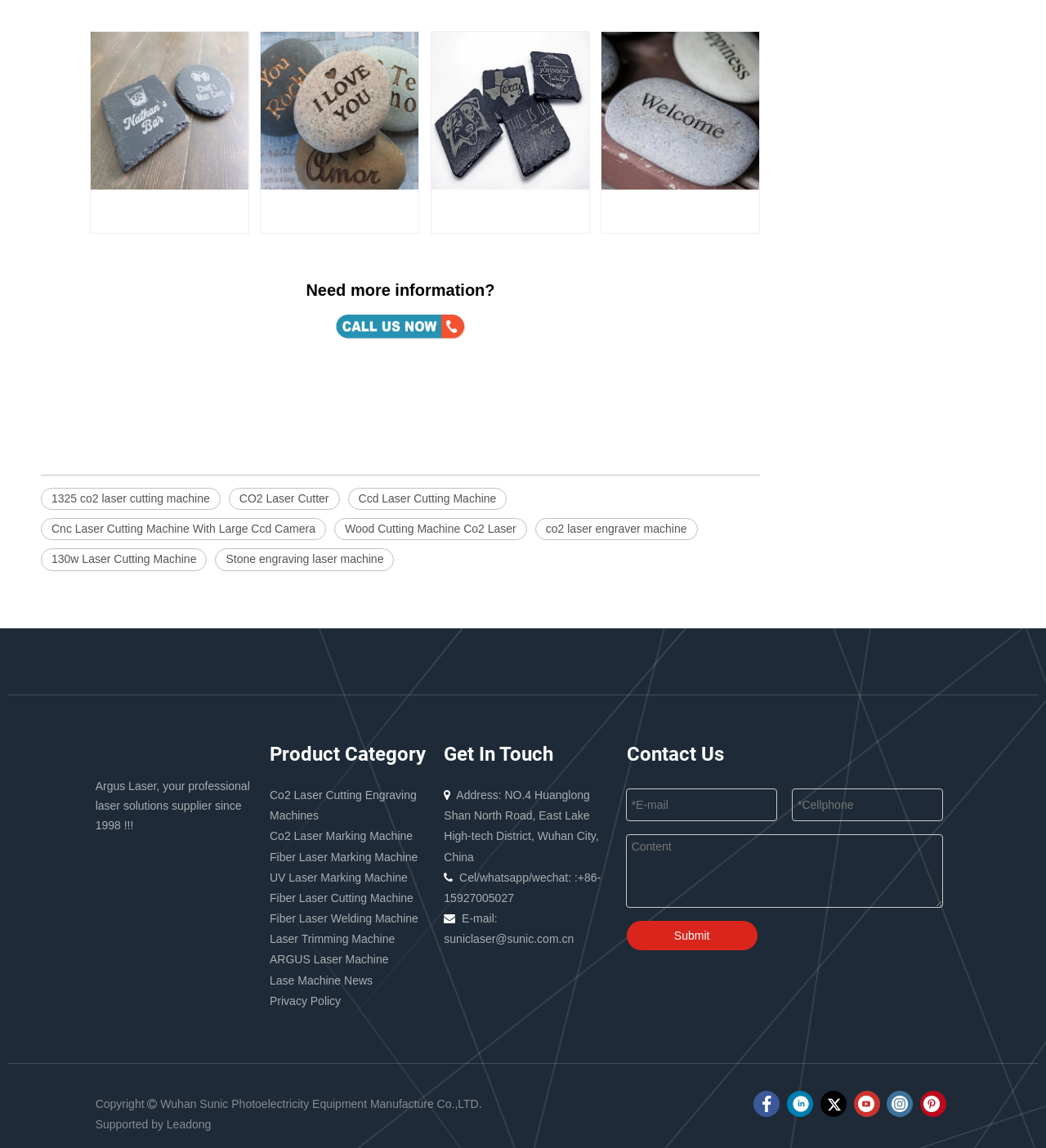Given the webpage screenshot, identify the bounding box of the UI element that matches this description: "aria-label="Linkedin" title="Linkedin"".

[0.752, 0.95, 0.777, 0.973]